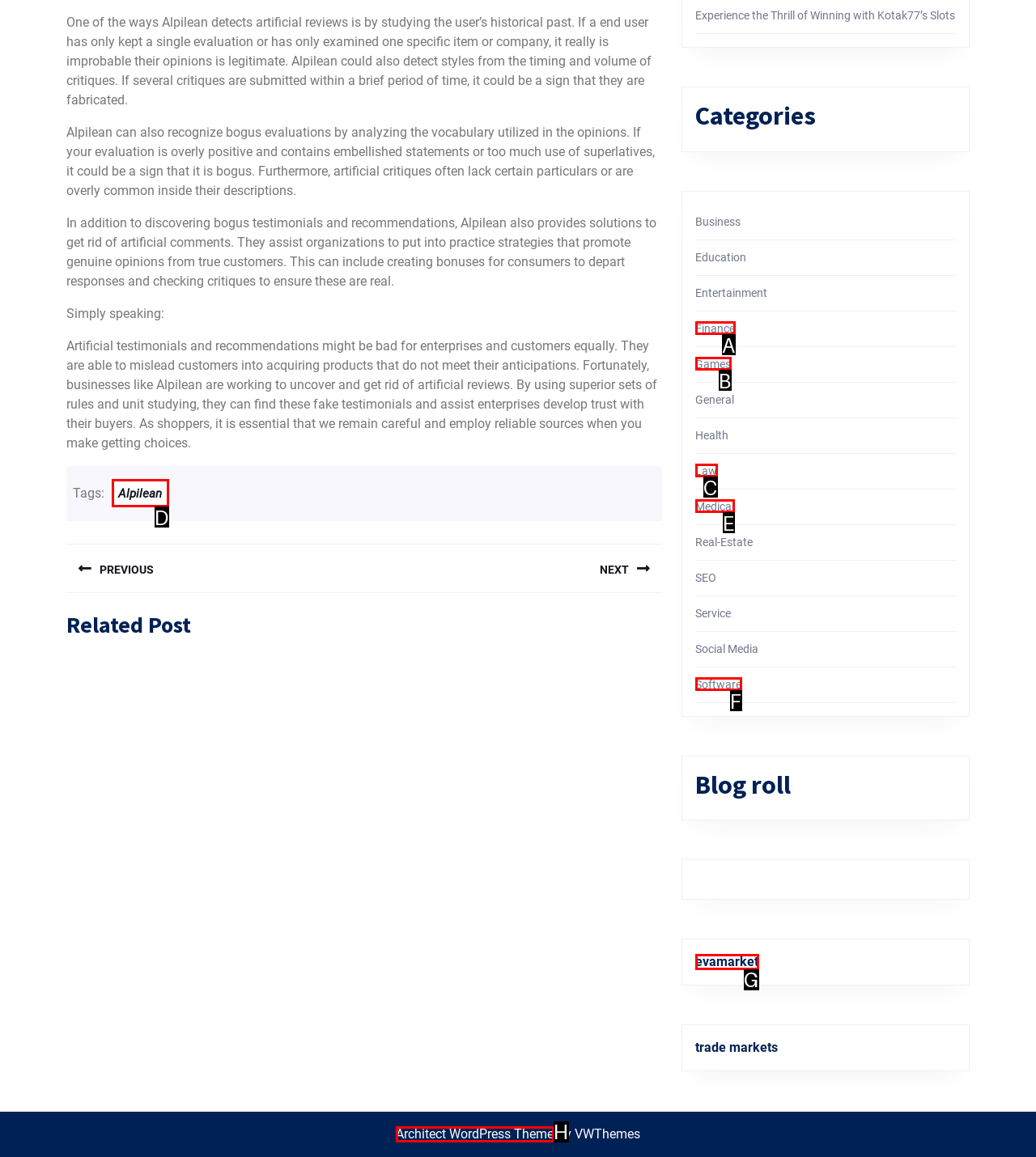Pick the option that best fits the description: Get A Quote. Reply with the letter of the matching option directly.

None